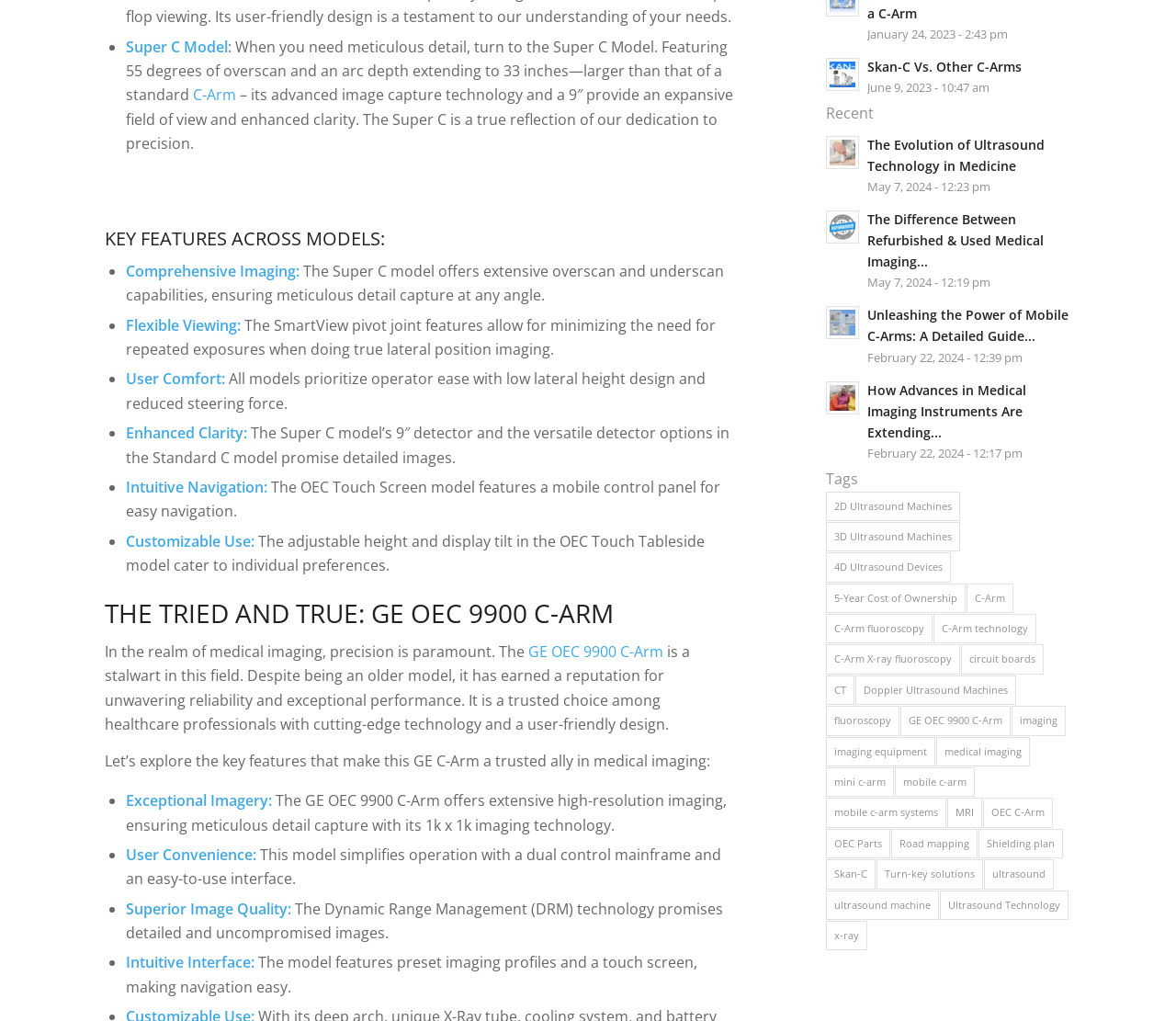Identify the bounding box coordinates of the HTML element based on this description: "Ultrasound Technology".

[0.8, 0.872, 0.909, 0.901]